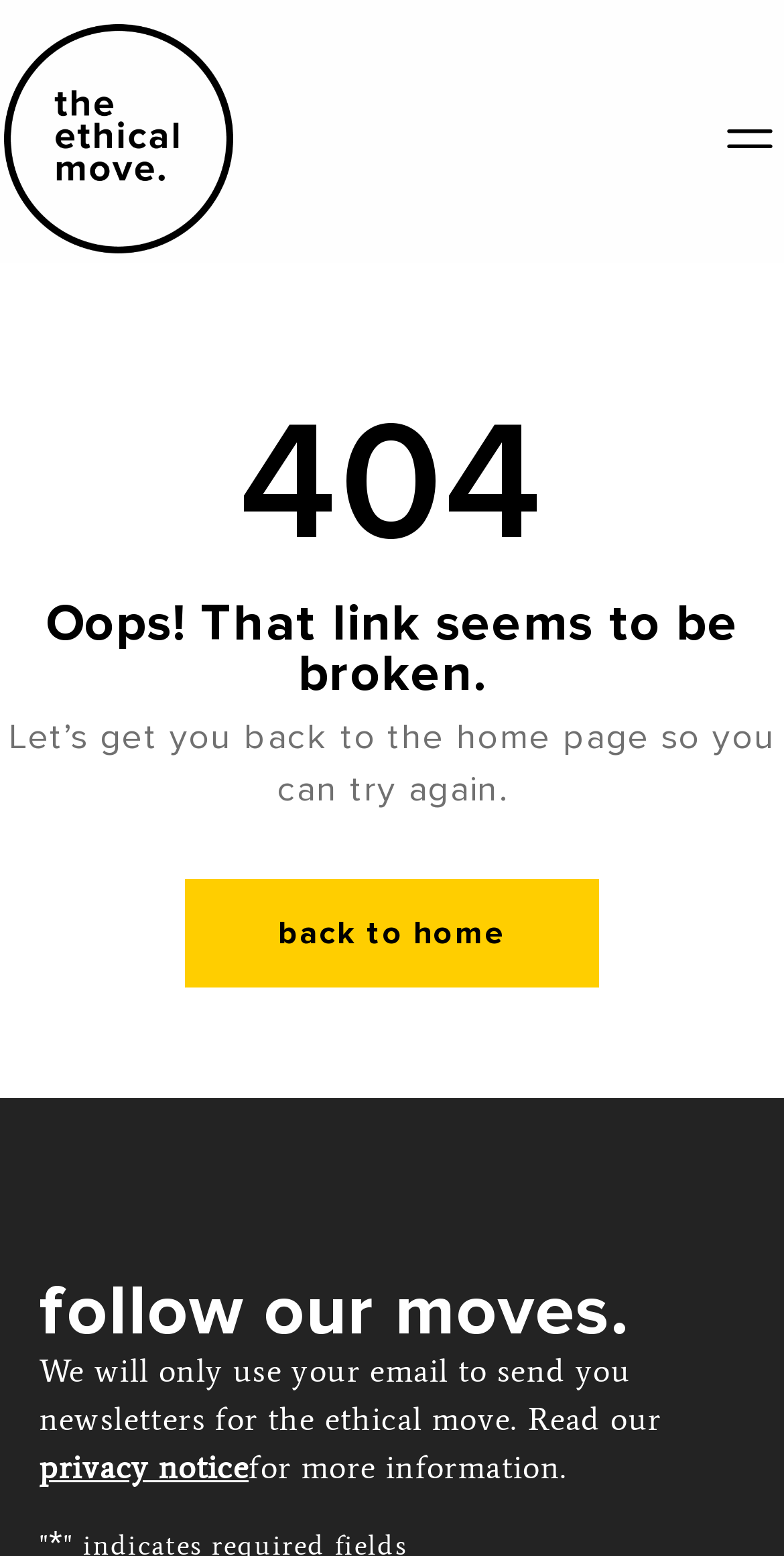Please provide a comprehensive response to the question based on the details in the image: What is the alternative action suggested to the user?

The page suggests that the user go back to the home page, as indicated by the text 'Let’s get you back to the home page so you can try again.' and the 'back to home' link, implying that the user can try again from the home page.